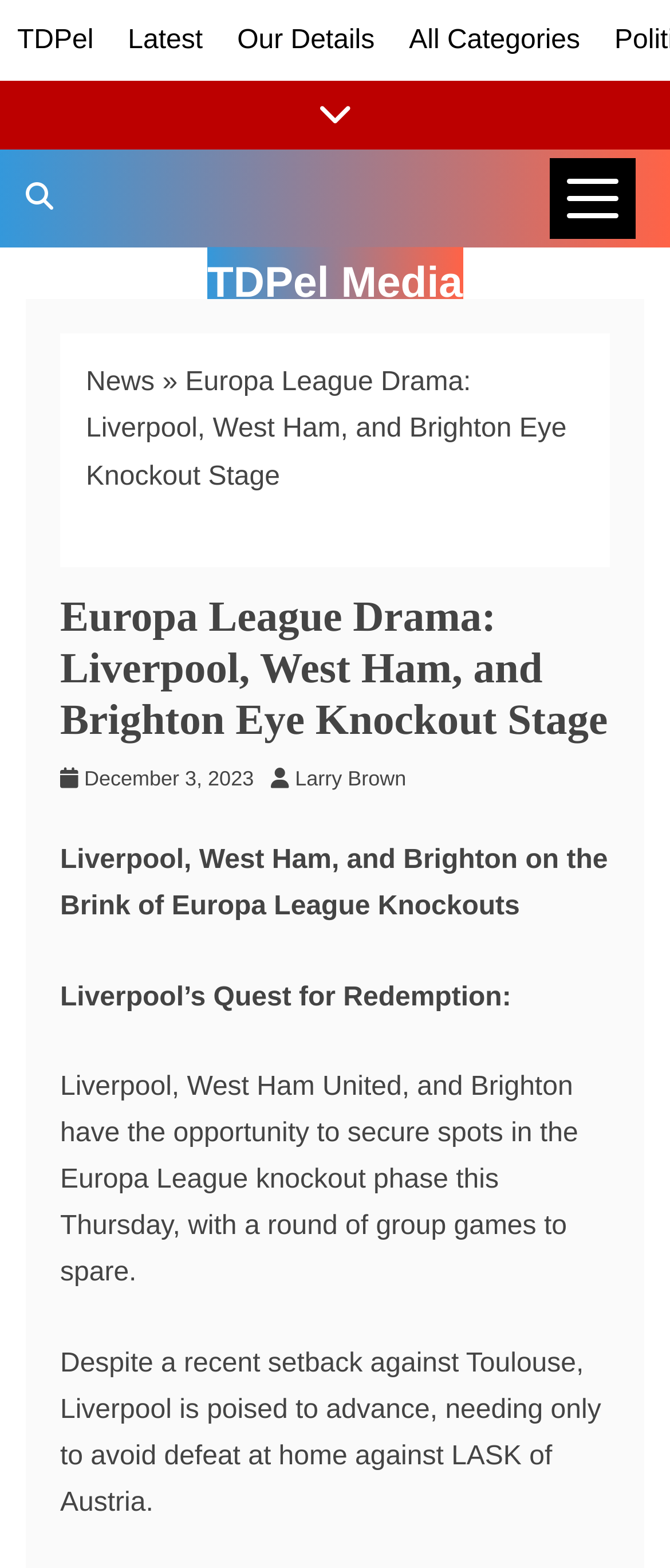Predict the bounding box for the UI component with the following description: "TDPel".

[0.026, 0.016, 0.14, 0.035]